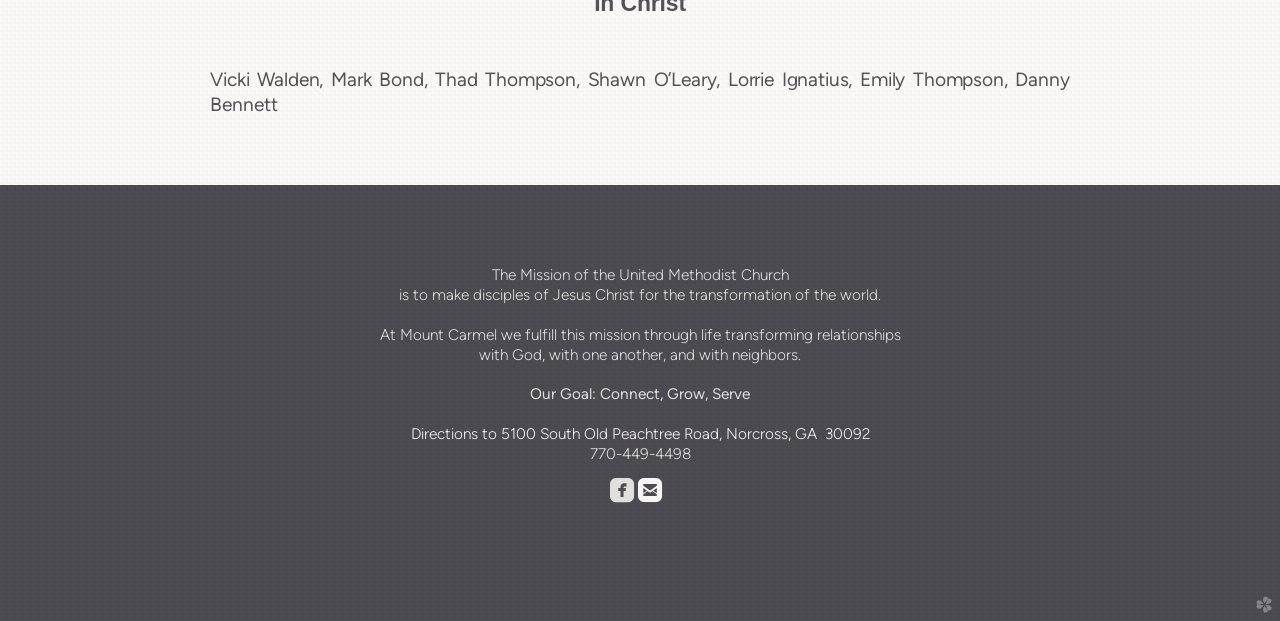What is the goal of Mount Carmel?
Please interpret the details in the image and answer the question thoroughly.

In the footer section, it is mentioned that 'Our Goal: Connect, Grow, Serve', which indicates the goal of Mount Carmel.